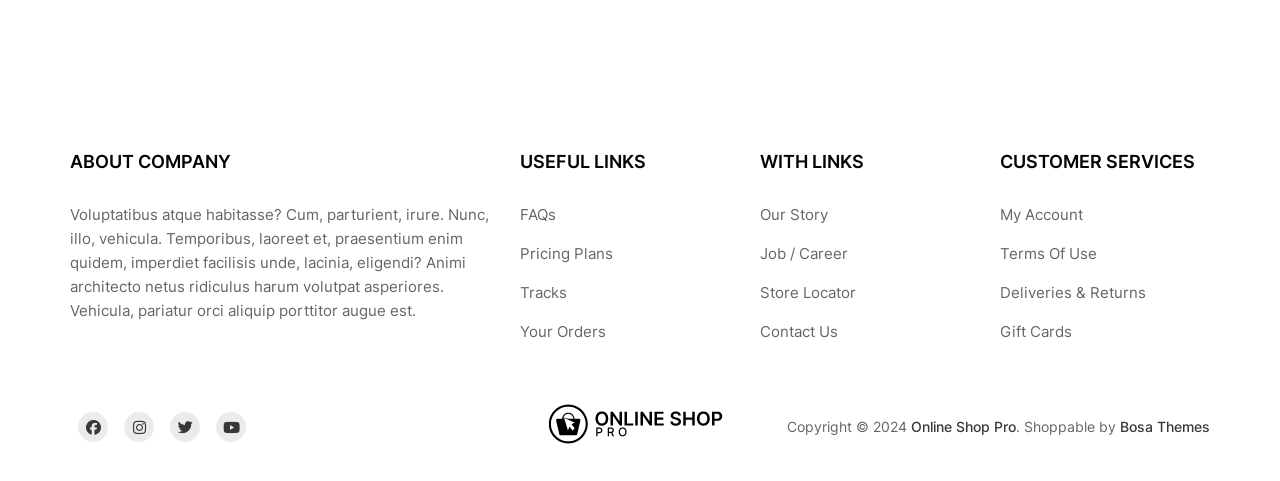Please mark the bounding box coordinates of the area that should be clicked to carry out the instruction: "view FAQs".

[0.406, 0.424, 0.434, 0.468]